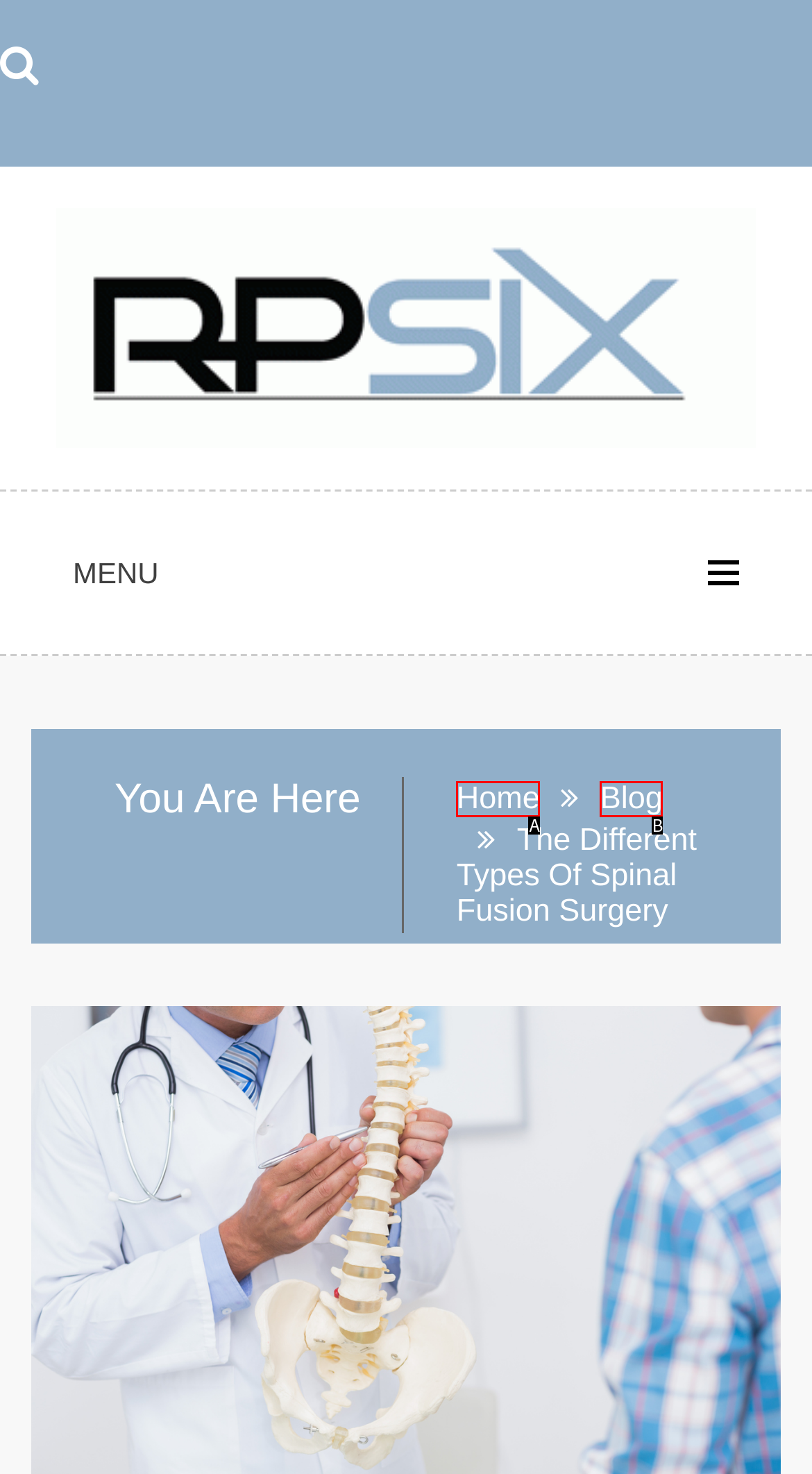From the provided choices, determine which option matches the description: Blog. Respond with the letter of the correct choice directly.

B